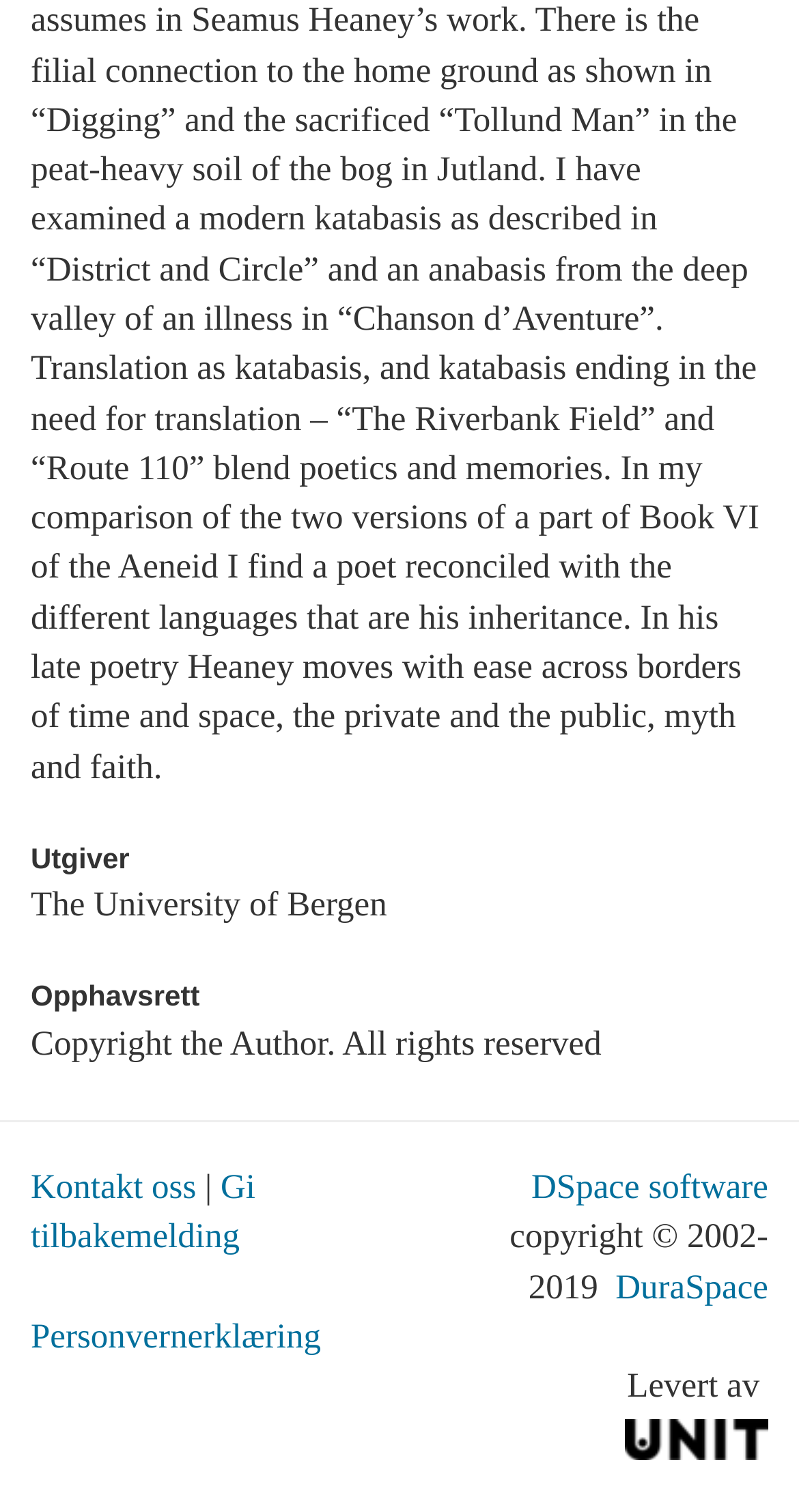Using the format (top-left x, top-left y, bottom-right x, bottom-right y), and given the element description, identify the bounding box coordinates within the screenshot: DuraSpace

[0.77, 0.838, 0.962, 0.864]